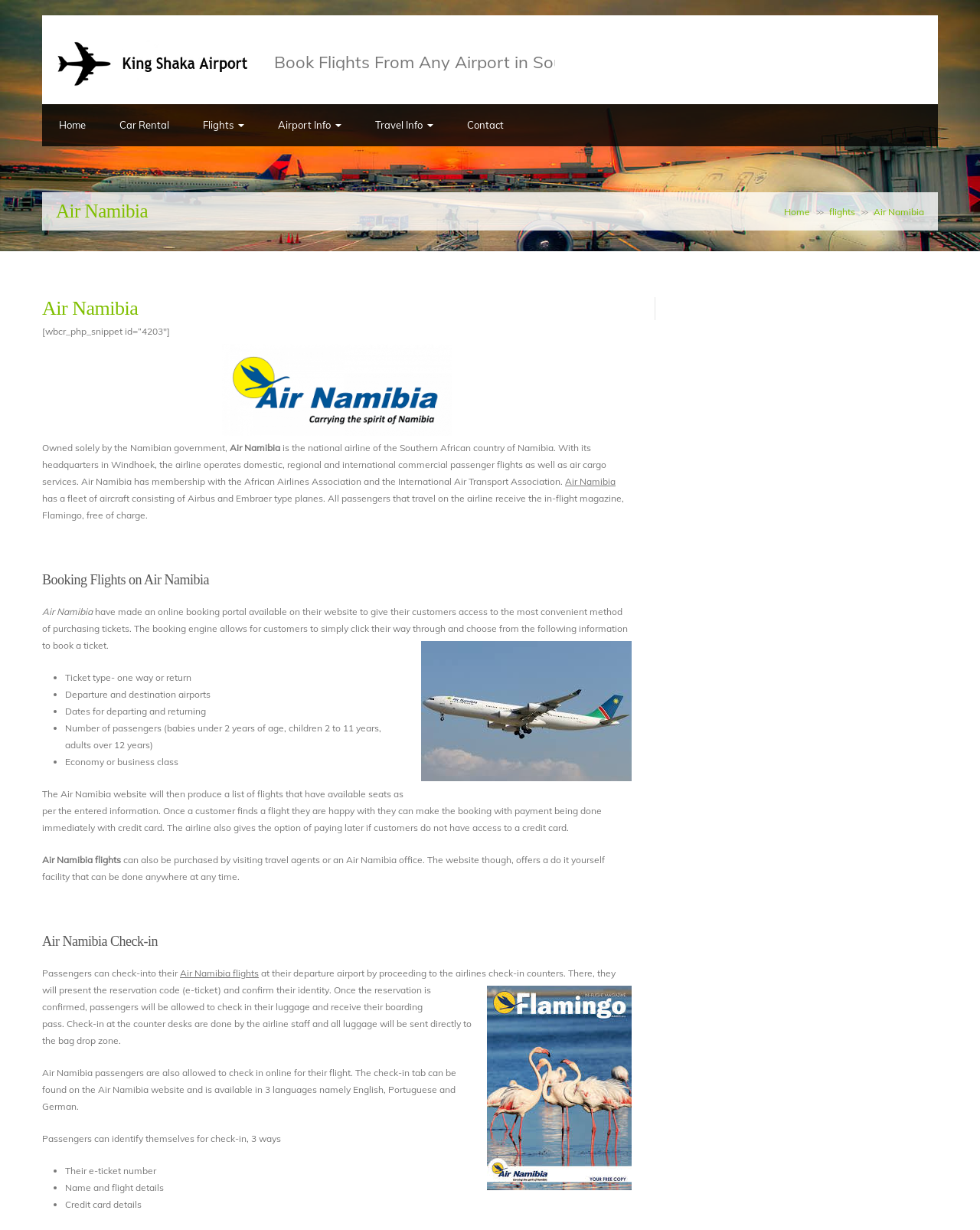Determine the coordinates of the bounding box that should be clicked to complete the instruction: "Click on 'Flights'". The coordinates should be represented by four float numbers between 0 and 1: [left, top, right, bottom].

[0.19, 0.085, 0.266, 0.119]